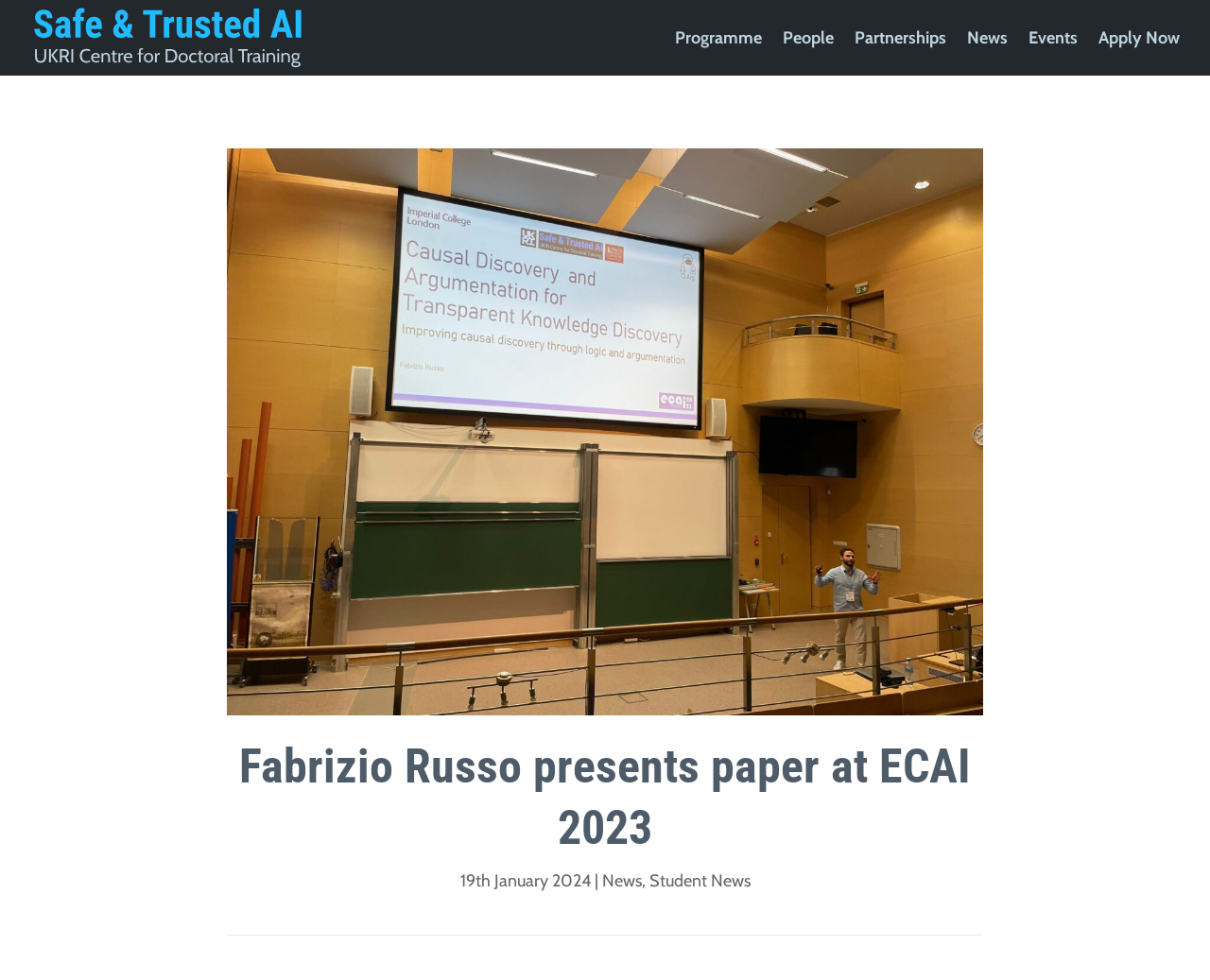What is the category of the news article?
Please answer the question with a single word or phrase, referencing the image.

Student News